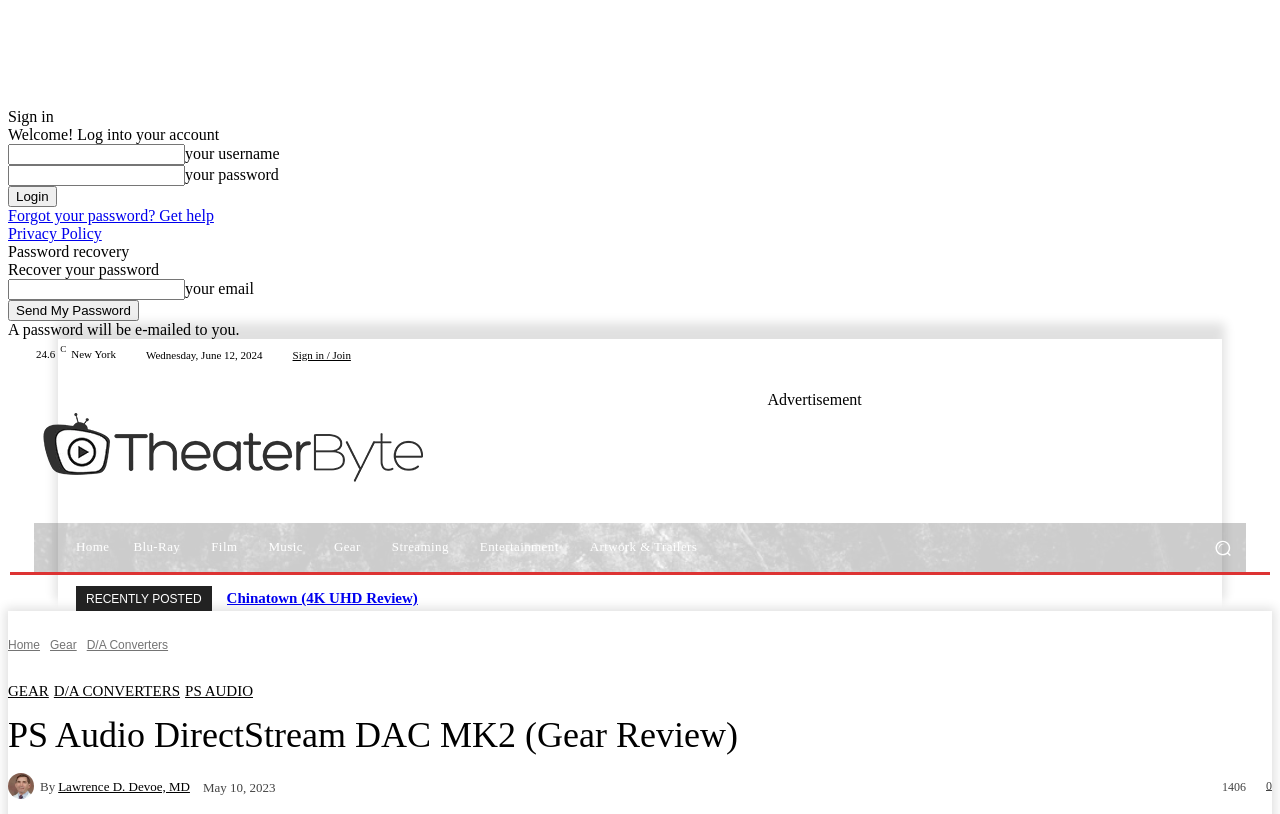Pinpoint the bounding box coordinates of the element that must be clicked to accomplish the following instruction: "Go to Home". The coordinates should be in the format of four float numbers between 0 and 1, i.e., [left, top, right, bottom].

[0.05, 0.643, 0.095, 0.701]